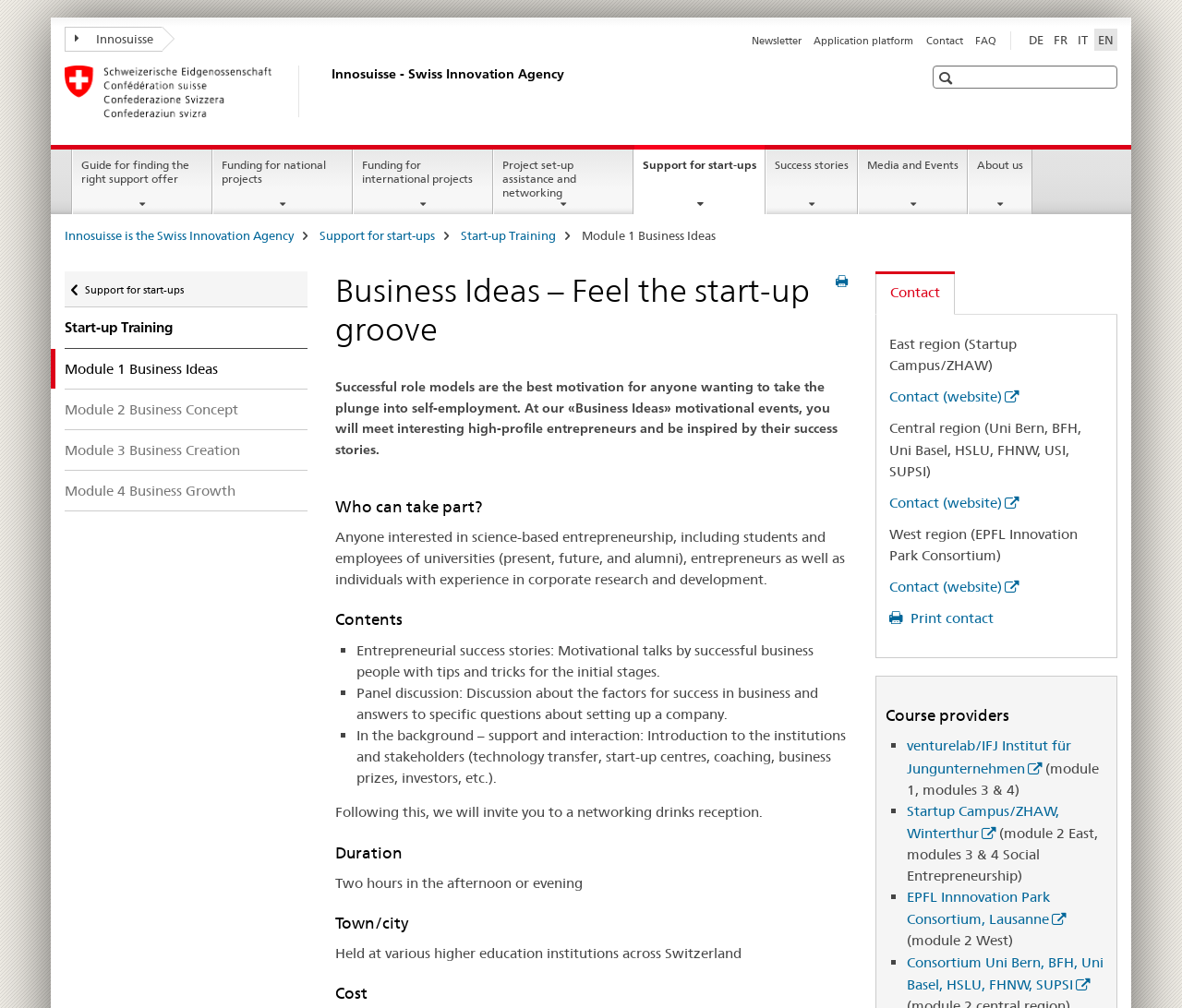Please find the bounding box coordinates for the clickable element needed to perform this instruction: "Log in to the website".

None